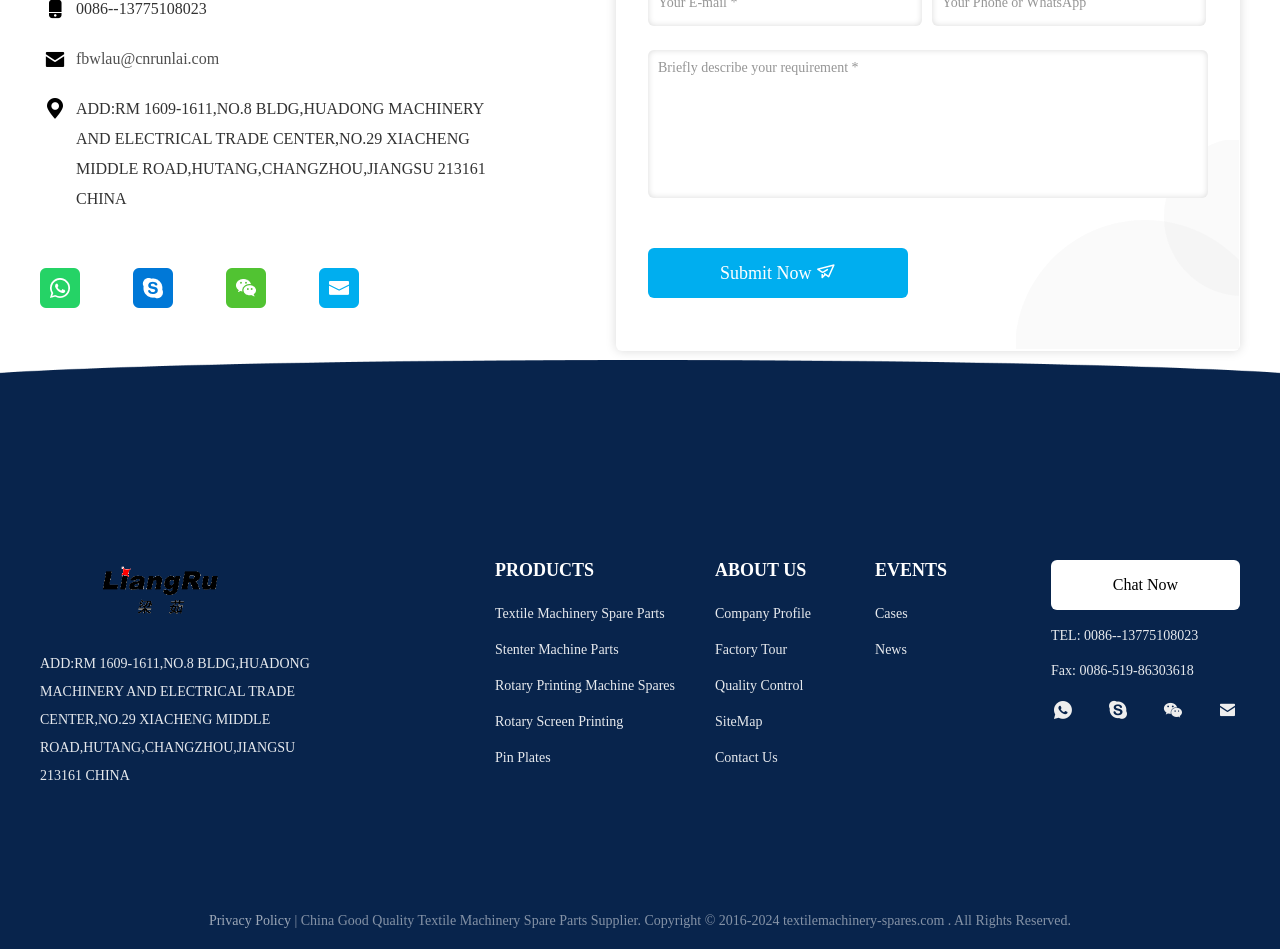What is the purpose of the textbox?
Based on the image, give a one-word or short phrase answer.

Describe requirement